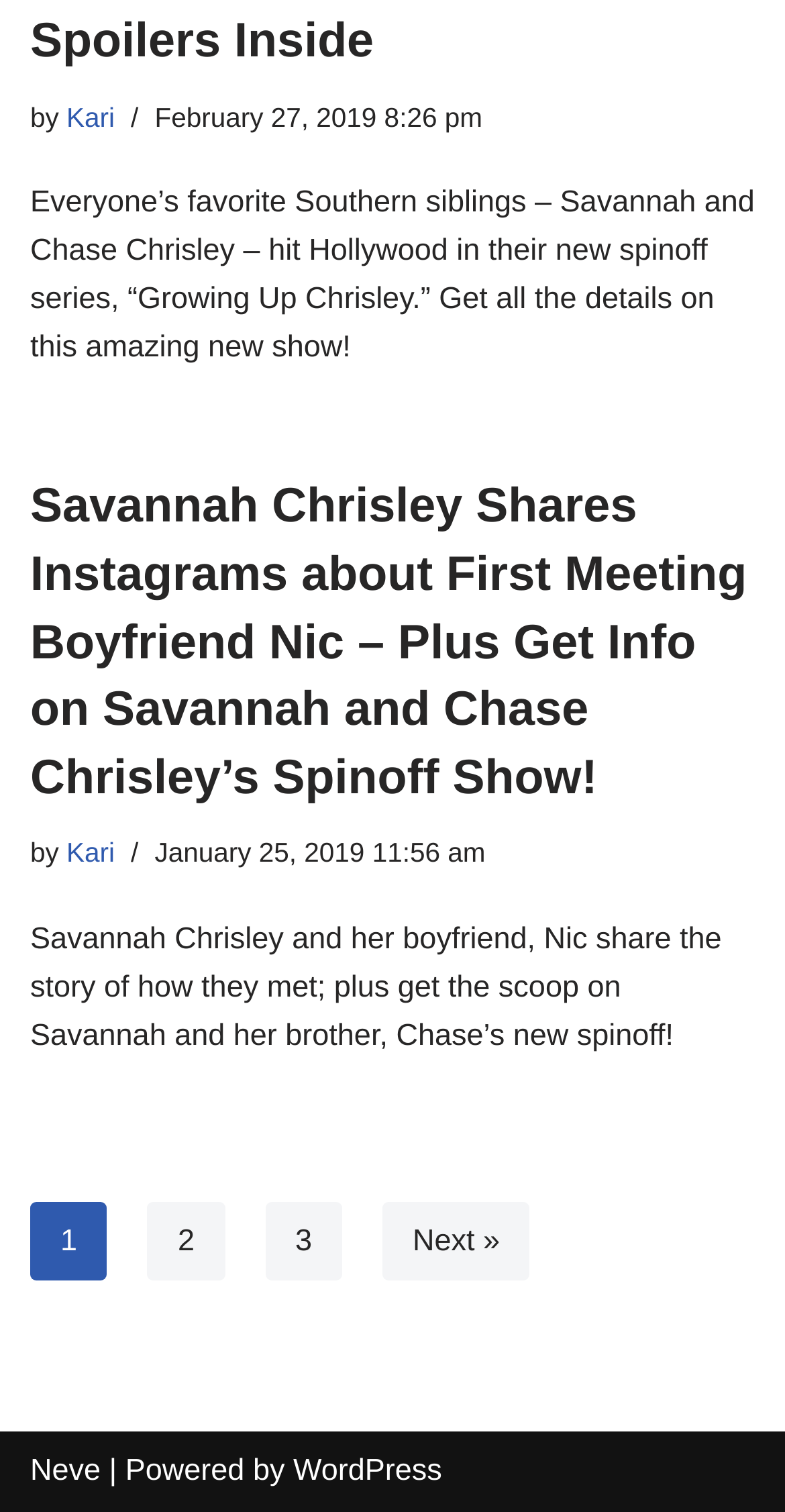How many pages of articles are there?
Look at the image and answer the question with a single word or phrase.

At least 3